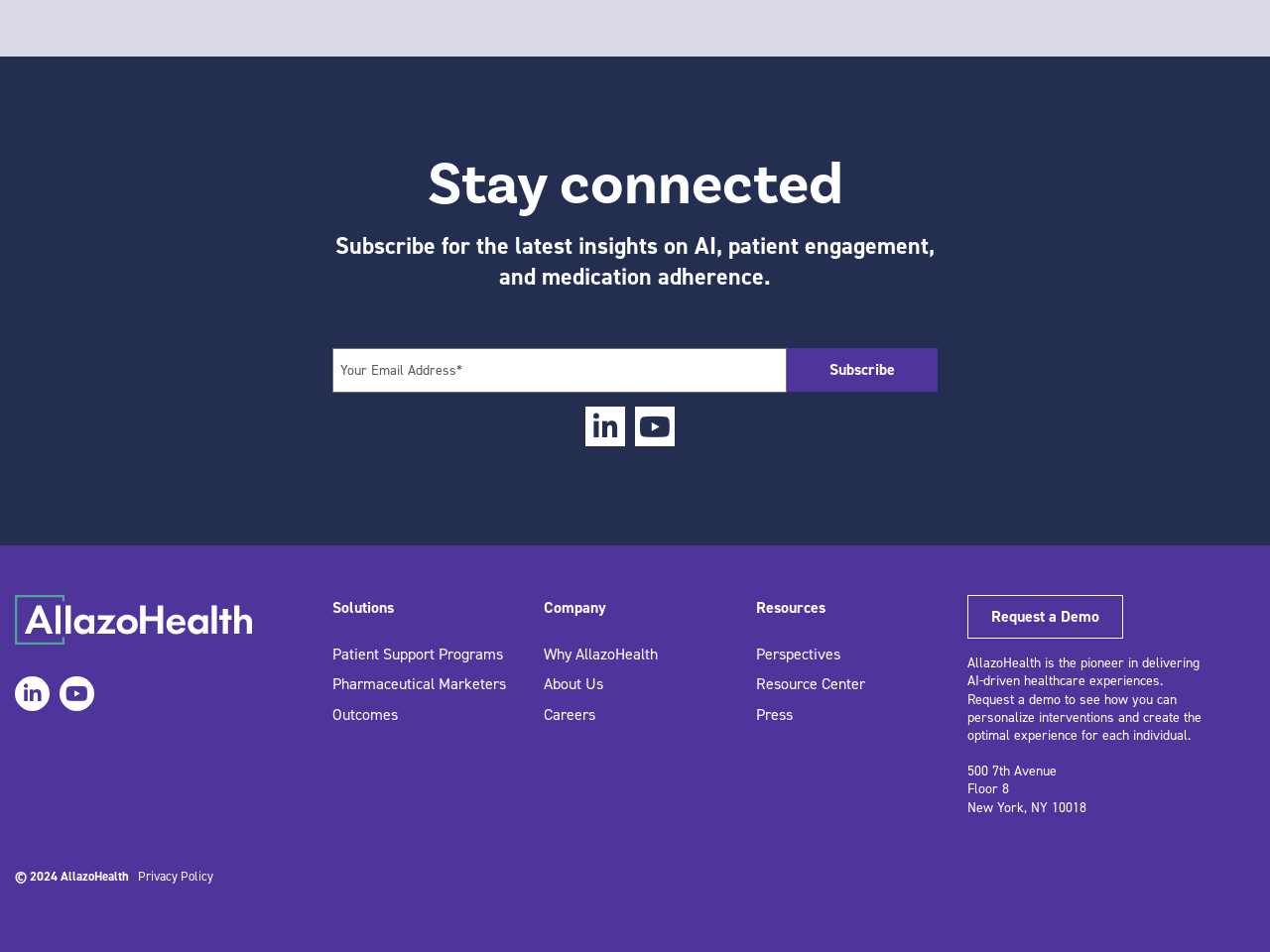Provide a brief response to the question using a single word or phrase: 
What is the link to request a demo?

Request a Demo